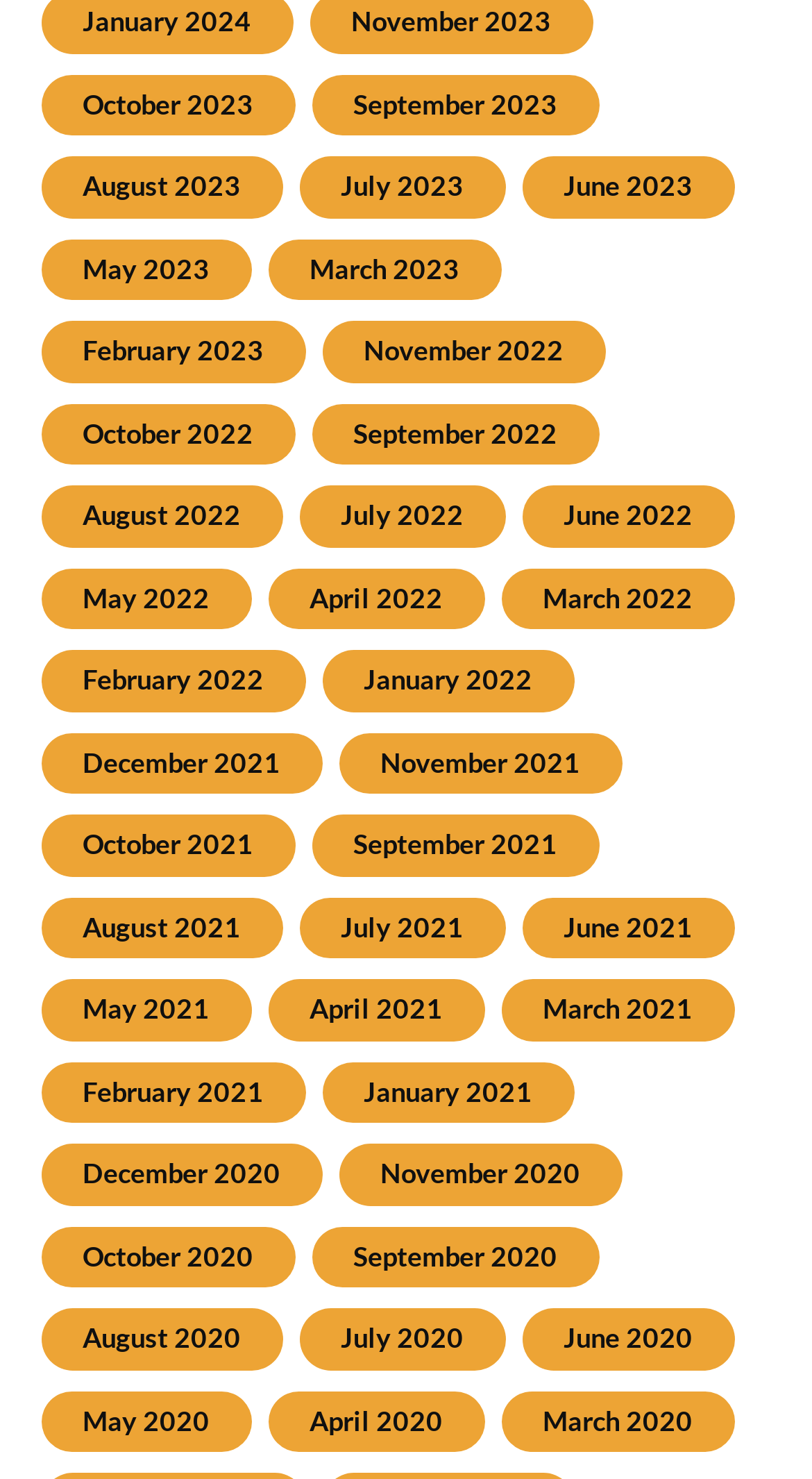Please indicate the bounding box coordinates of the element's region to be clicked to achieve the instruction: "Go to the About page". Provide the coordinates as four float numbers between 0 and 1, i.e., [left, top, right, bottom].

None